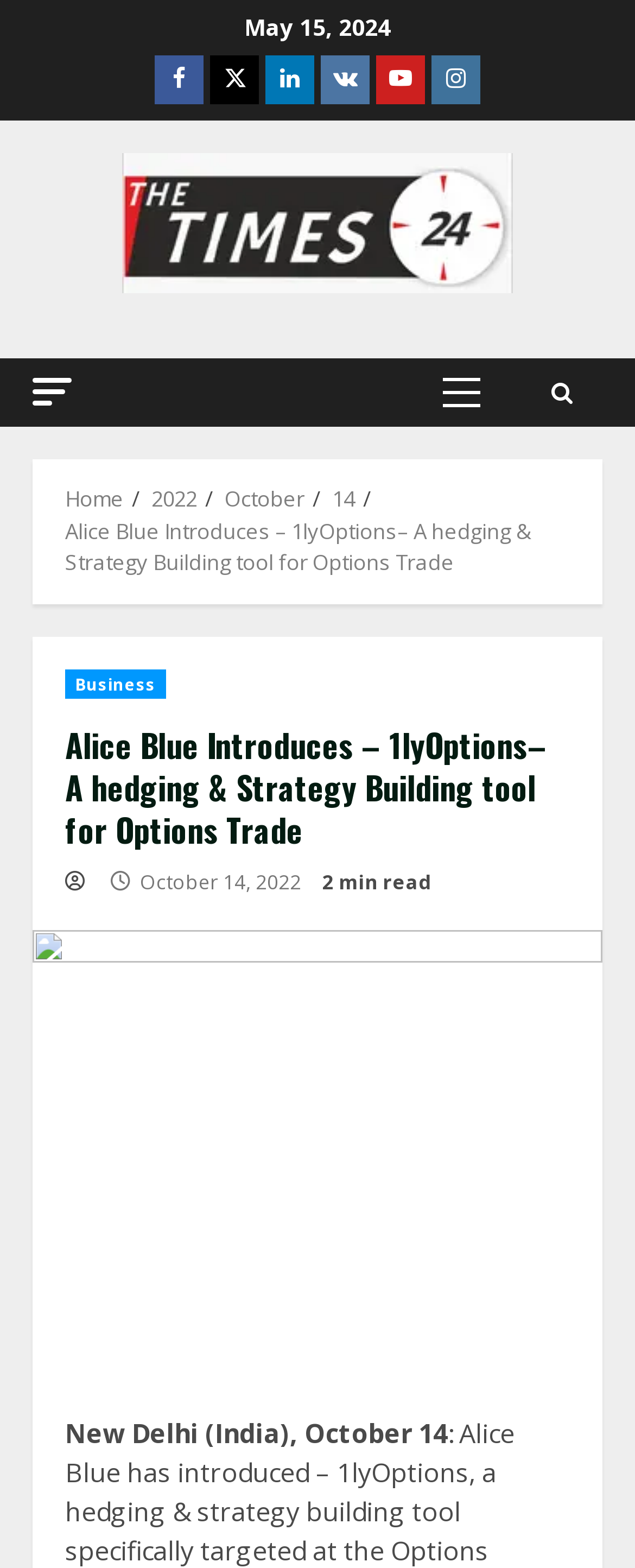Please specify the coordinates of the bounding box for the element that should be clicked to carry out this instruction: "Learn about resources that can help 24/7". The coordinates must be four float numbers between 0 and 1, formatted as [left, top, right, bottom].

None